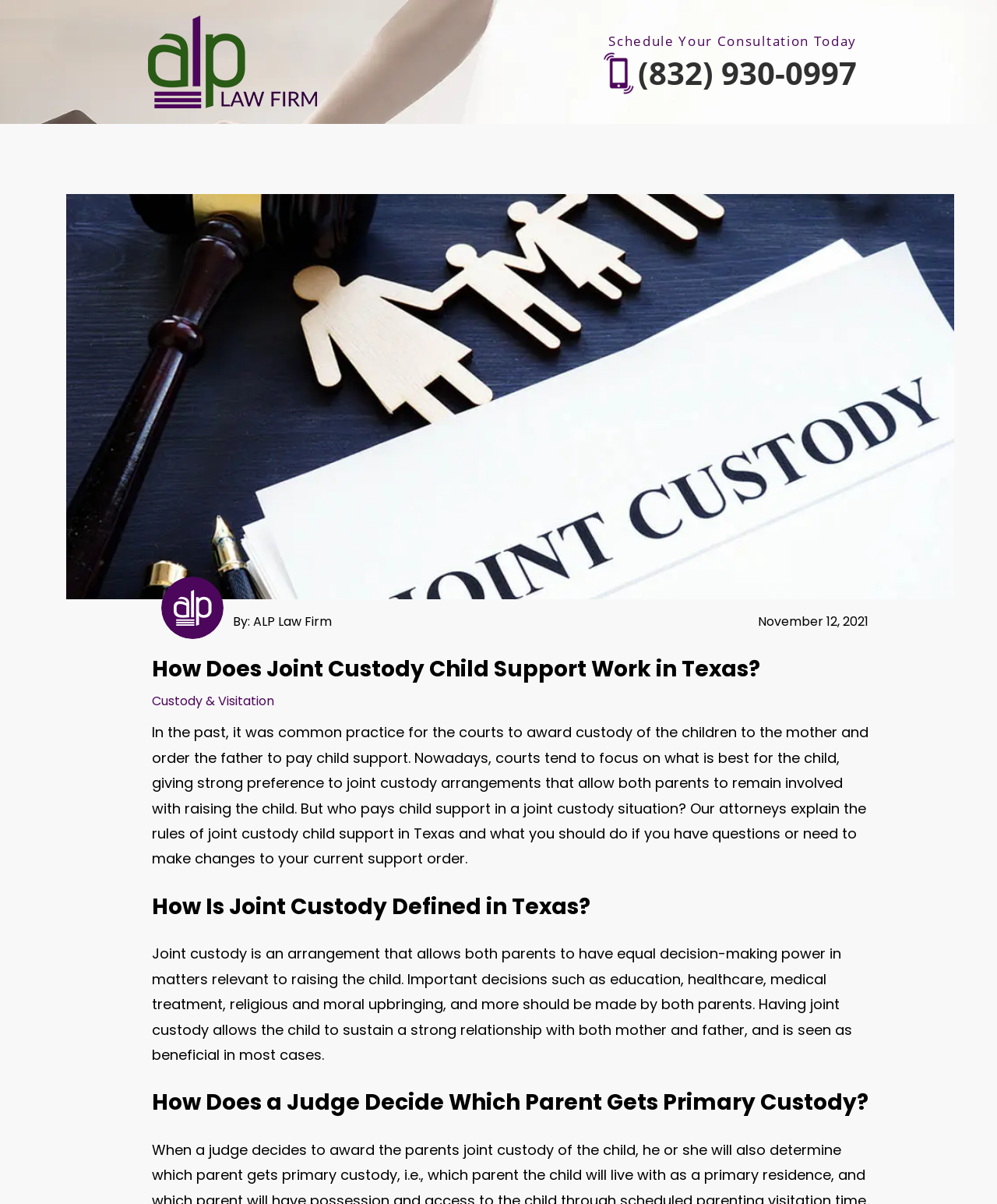Respond to the question below with a single word or phrase:
What is the phone number to schedule a consultation?

(832) 930-0997